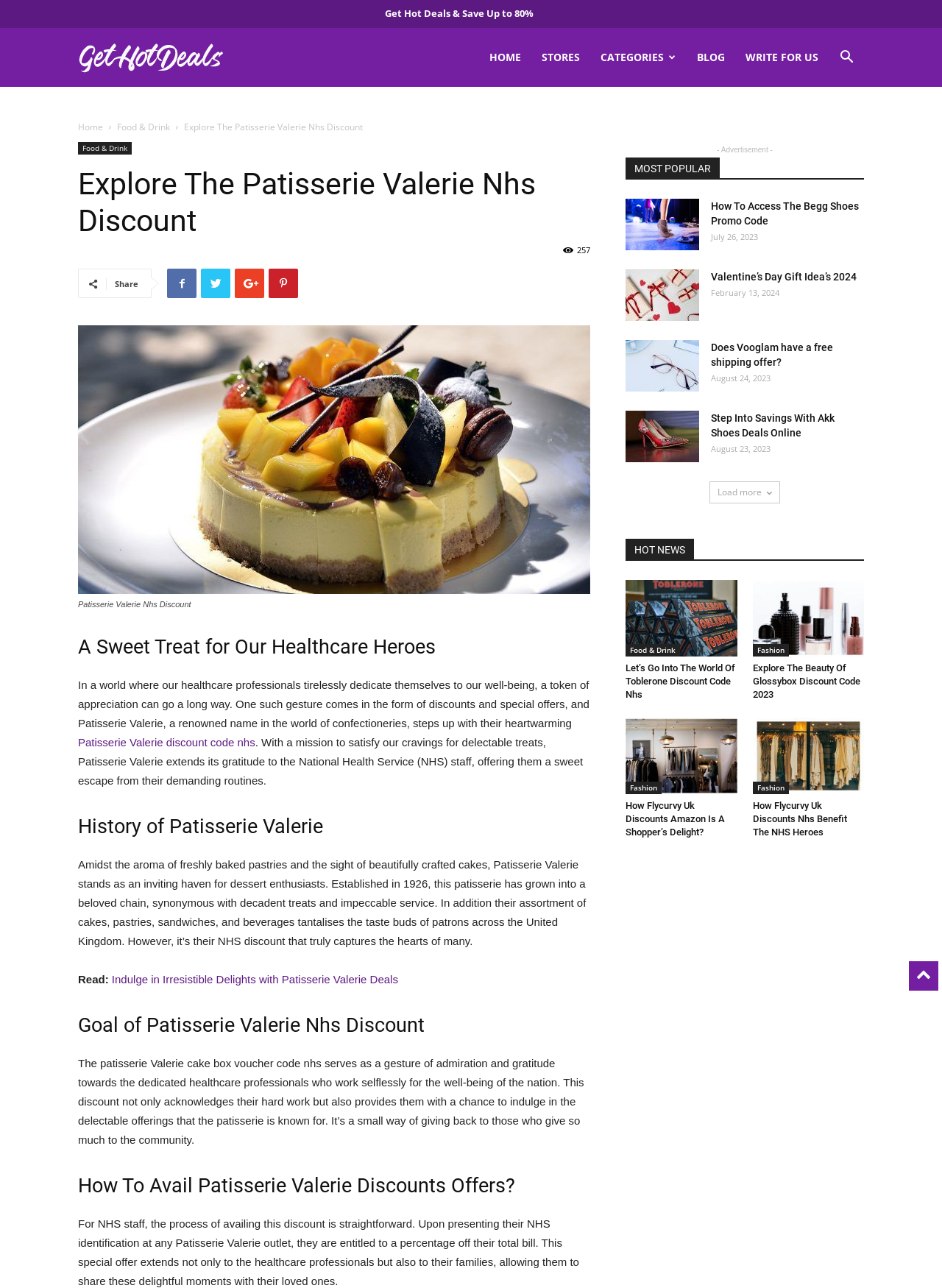What is the title or heading displayed on the webpage?

Explore The Patisserie Valerie Nhs Discount